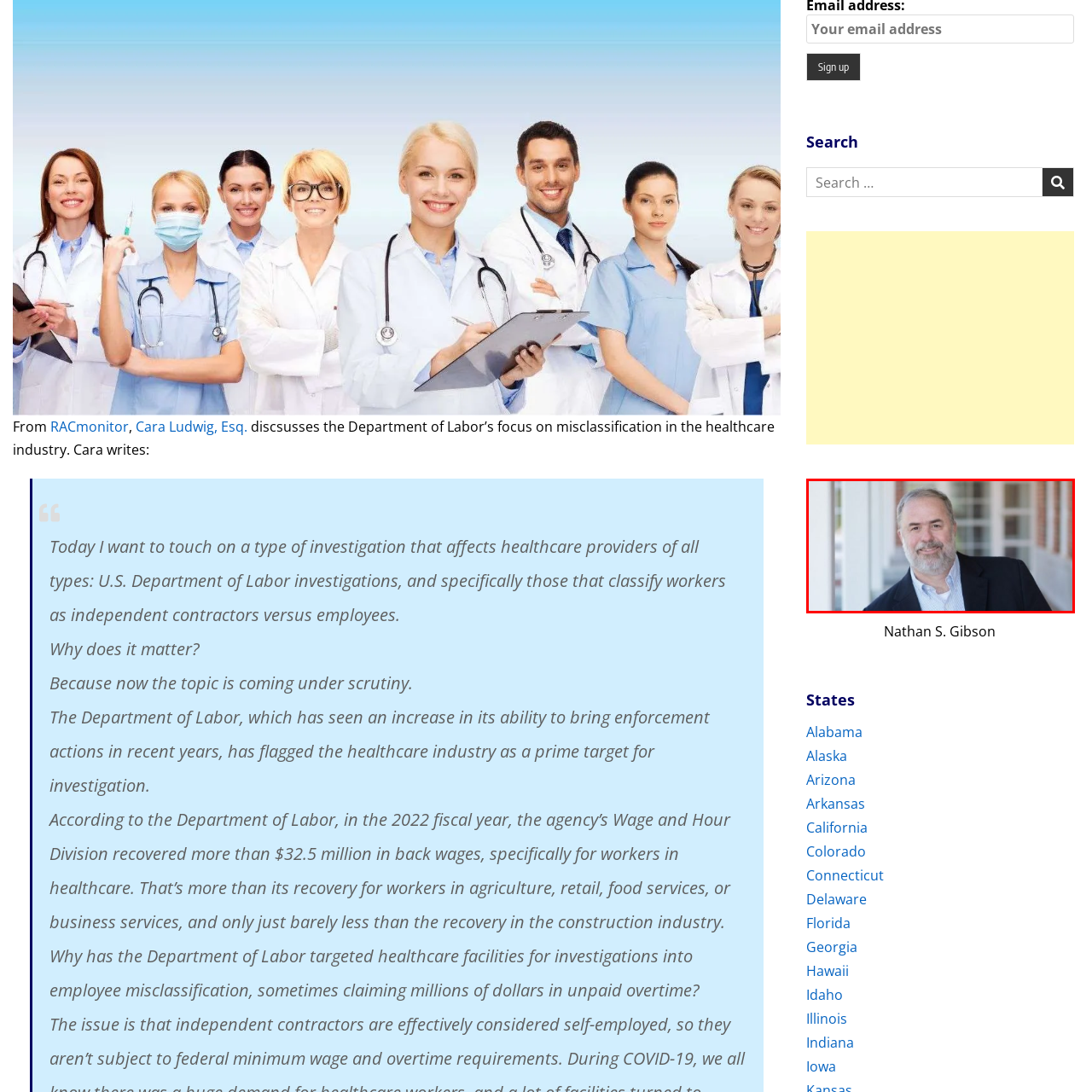Review the image segment marked with the grey border and deliver a thorough answer to the following question, based on the visual information provided: 
What is the style of Nathan S. Gibson's attire?

The caption describes Nathan S. Gibson's attire as consisting of a dark blazer over a light blue dress shirt, which embodies a professional yet approachable demeanor. This description suggests that his attire is business casual, as it is professional but not overly formal.